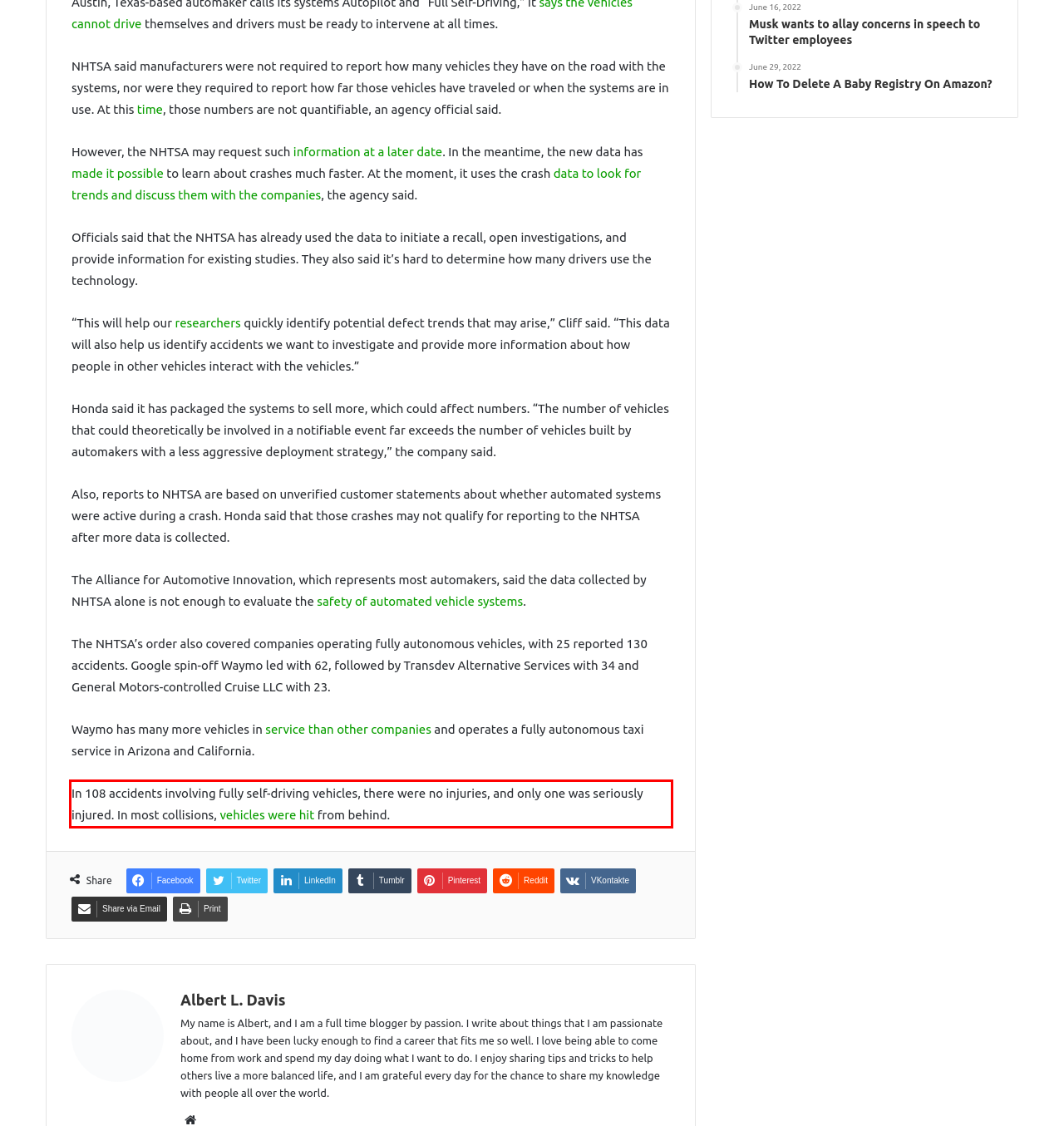In the given screenshot, locate the red bounding box and extract the text content from within it.

In 108 accidents involving fully self-driving vehicles, there were no injuries, and only one was seriously injured. In most collisions, vehicles were hit from behind.